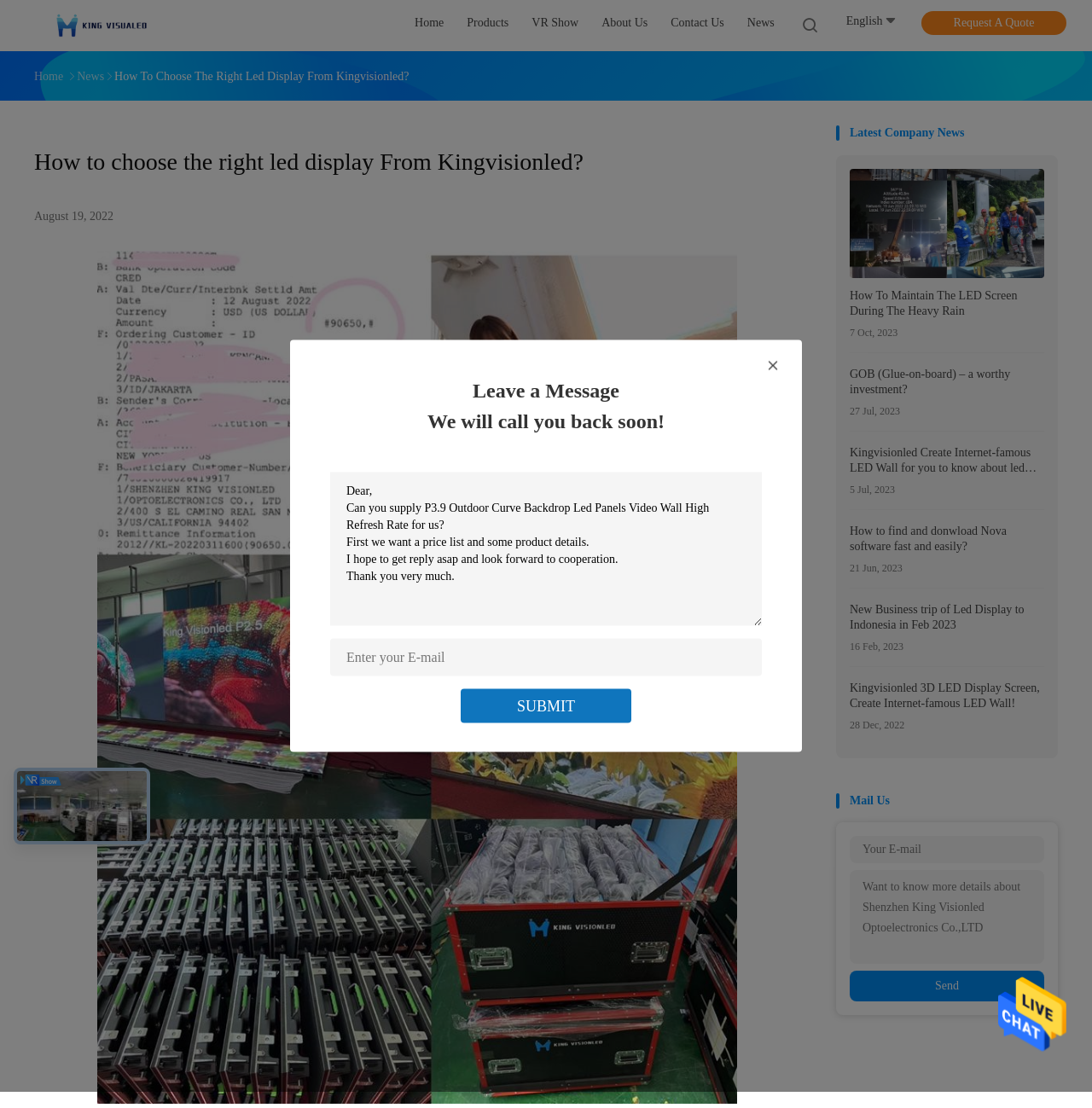Please identify the bounding box coordinates of the clickable area that will fulfill the following instruction: "Click the 'Send Message' link". The coordinates should be in the format of four float numbers between 0 and 1, i.e., [left, top, right, bottom].

[0.914, 0.946, 0.977, 0.959]